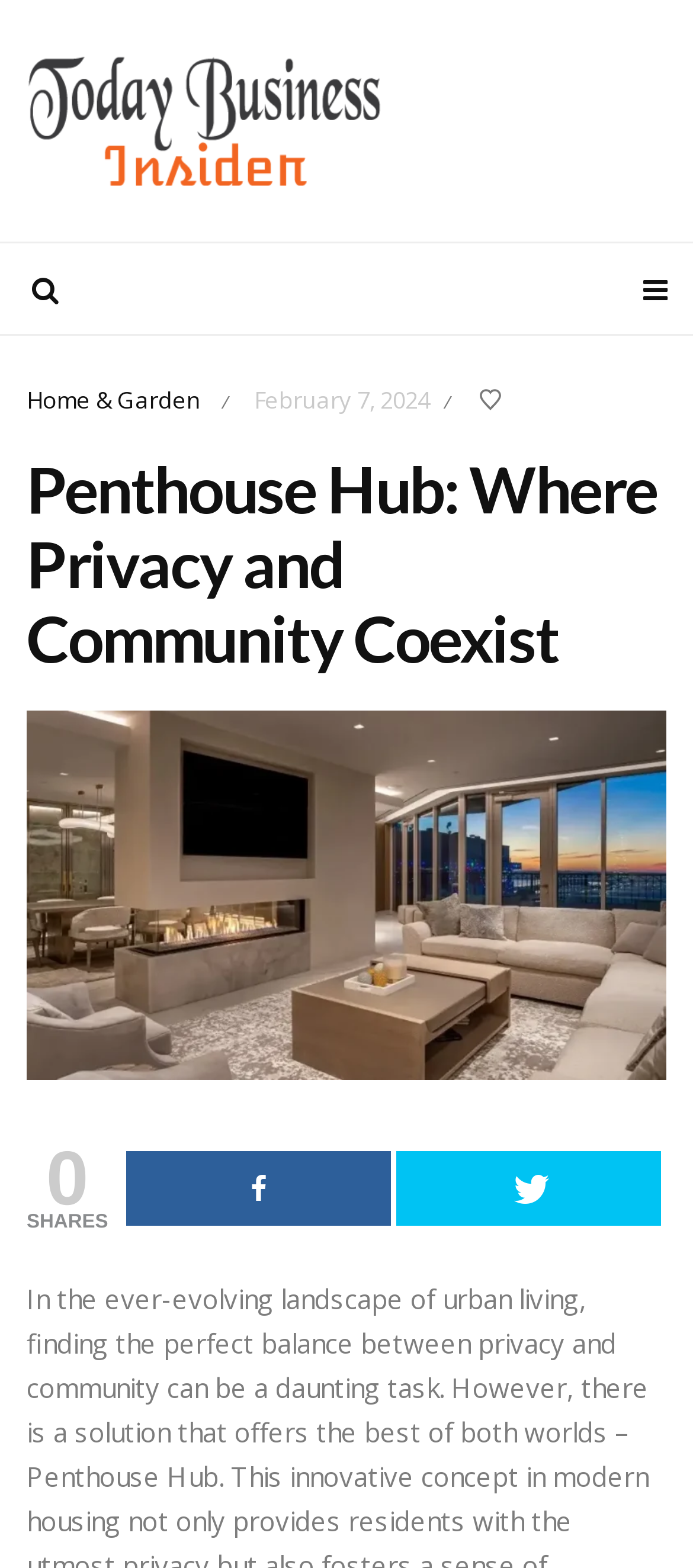What is the number of likes on the article?
Using the information from the image, give a concise answer in one word or a short phrase.

Not available